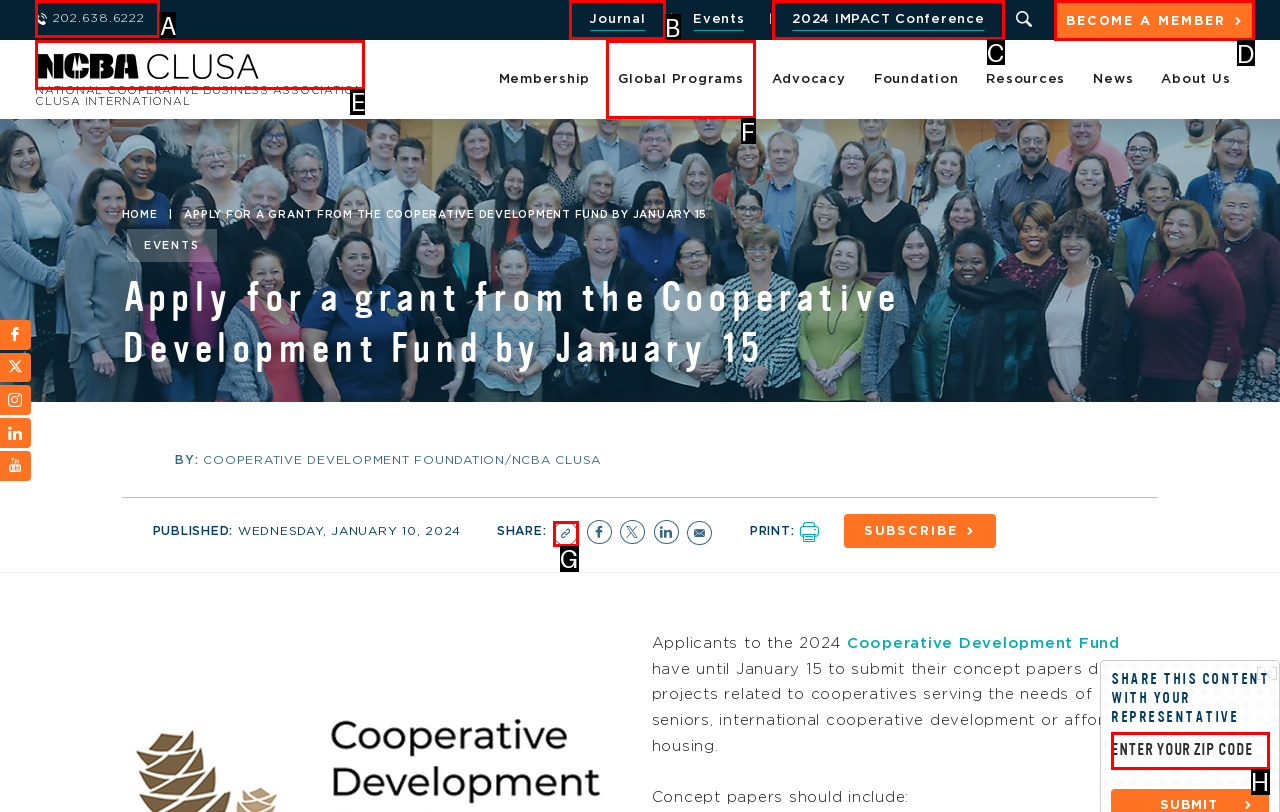Determine the letter of the element to click to accomplish this task: Become a member. Respond with the letter.

D